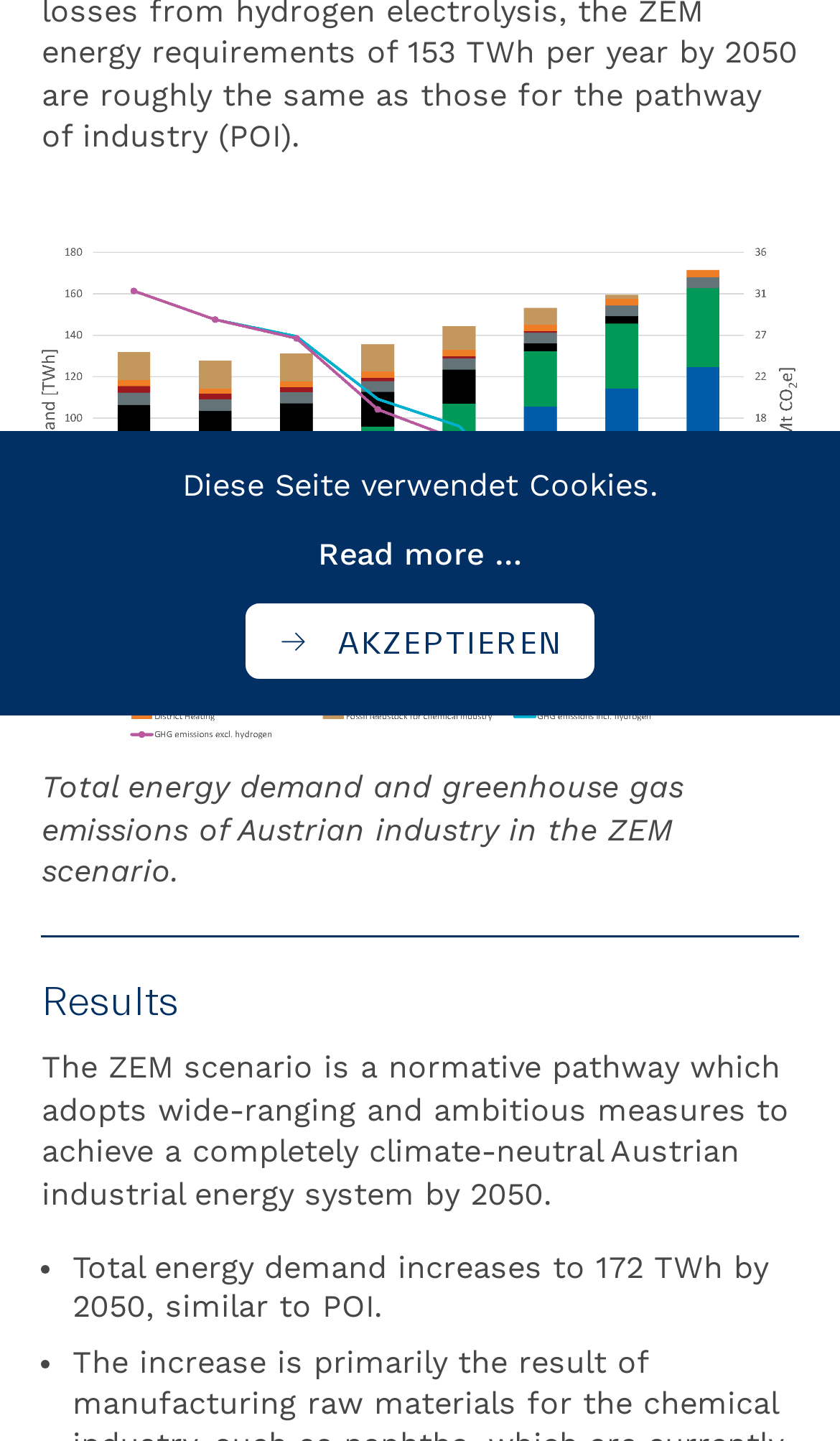Find the coordinates for the bounding box of the element with this description: "News & Events".

[0.0, 0.183, 1.0, 0.246]